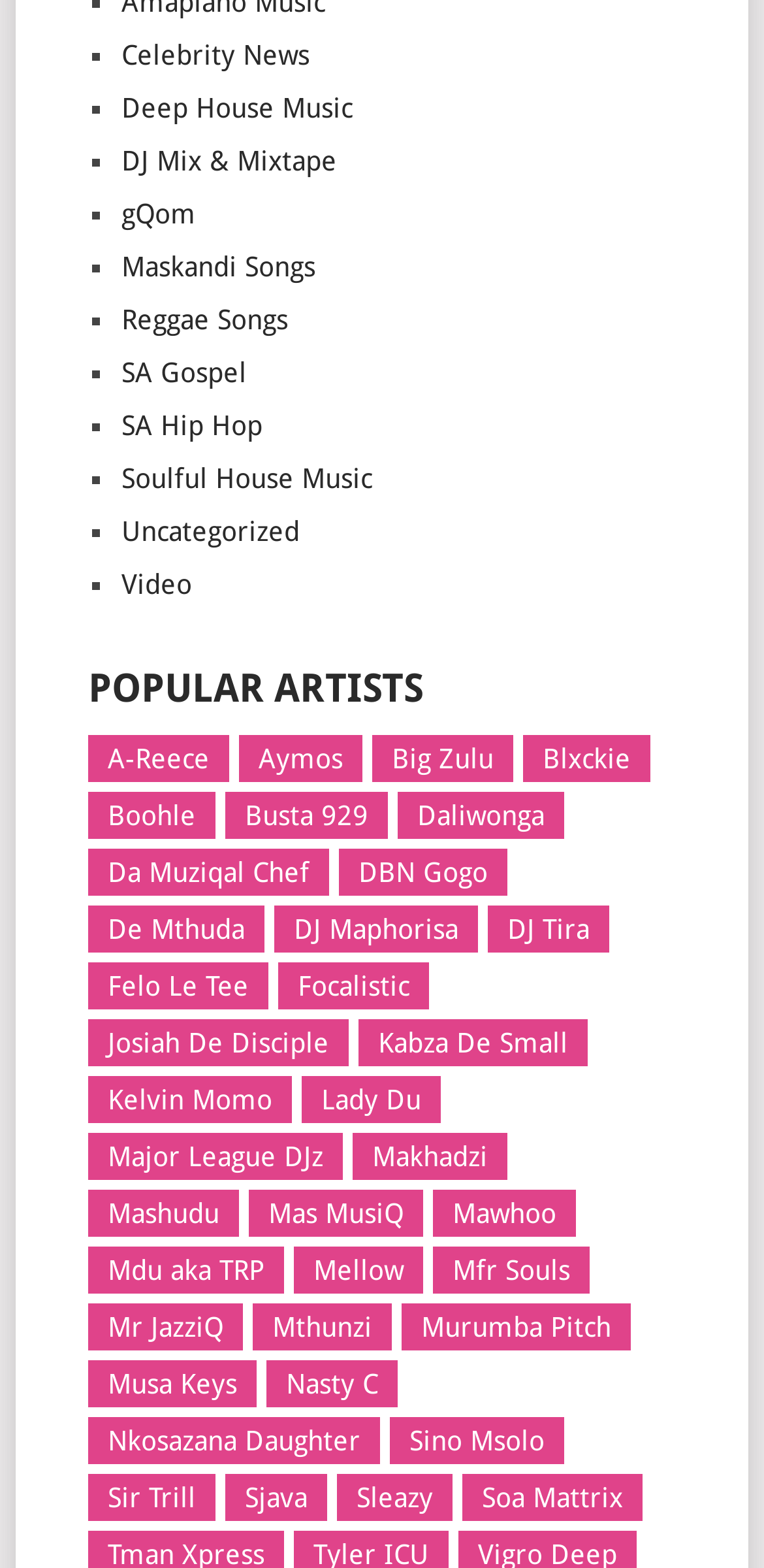Please identify the bounding box coordinates of the element's region that needs to be clicked to fulfill the following instruction: "Click on Celebrity News". The bounding box coordinates should consist of four float numbers between 0 and 1, i.e., [left, top, right, bottom].

[0.159, 0.026, 0.405, 0.046]